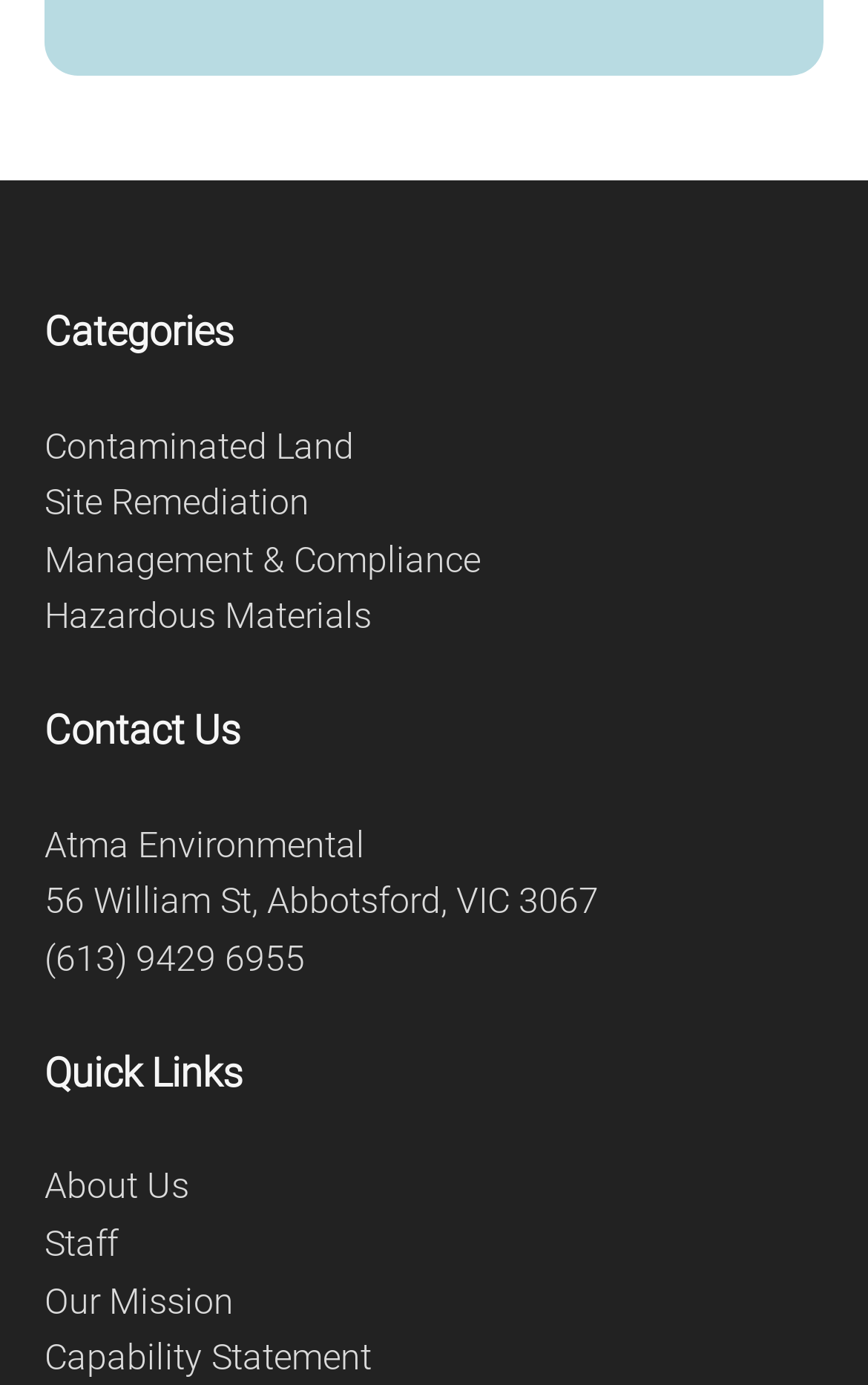How many quick links are available?
Using the image as a reference, give a one-word or short phrase answer.

4